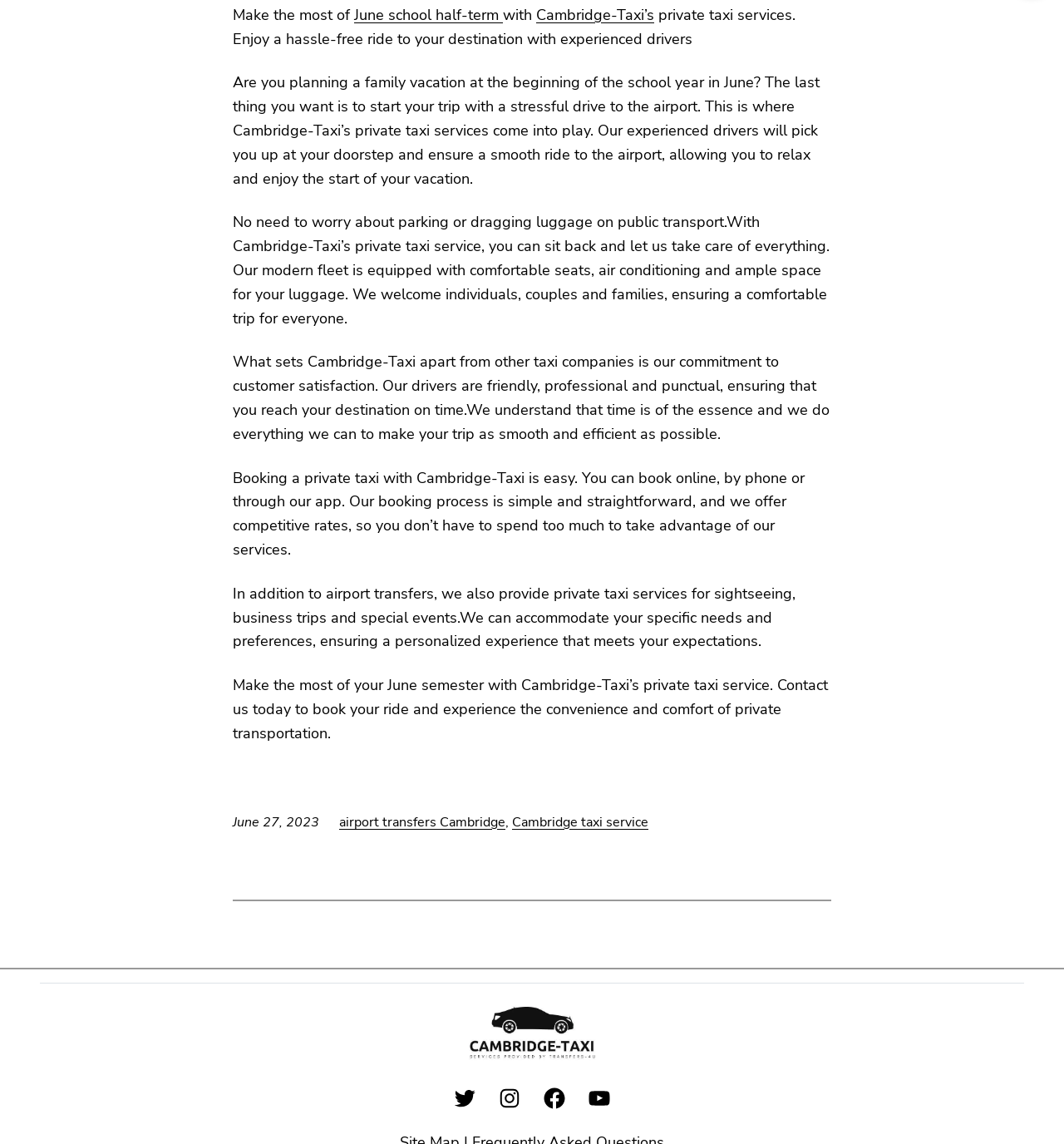Could you please study the image and provide a detailed answer to the question:
What is the benefit of using Cambridge-Taxi for airport transfers?

According to the webpage, using Cambridge-Taxi for airport transfers provides a hassle-free ride, as mentioned in the text 'Enjoy a hassle-free ride to your destination with experienced drivers' and 'No need to worry about parking or dragging luggage on public transport.'